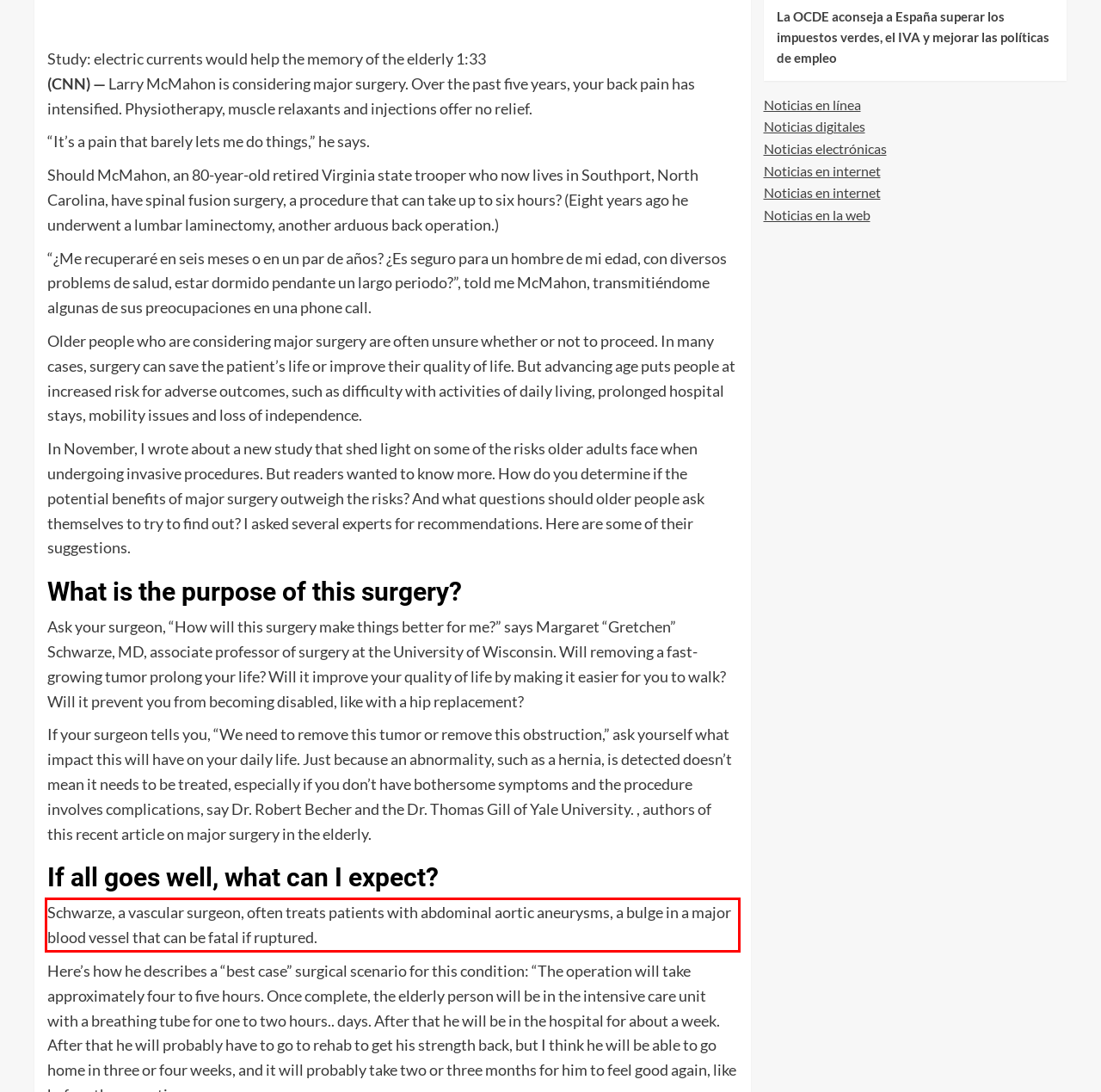Look at the webpage screenshot and recognize the text inside the red bounding box.

Schwarze, a vascular surgeon, often treats patients with abdominal aortic aneurysms, a bulge in a major blood vessel that can be fatal if ruptured.